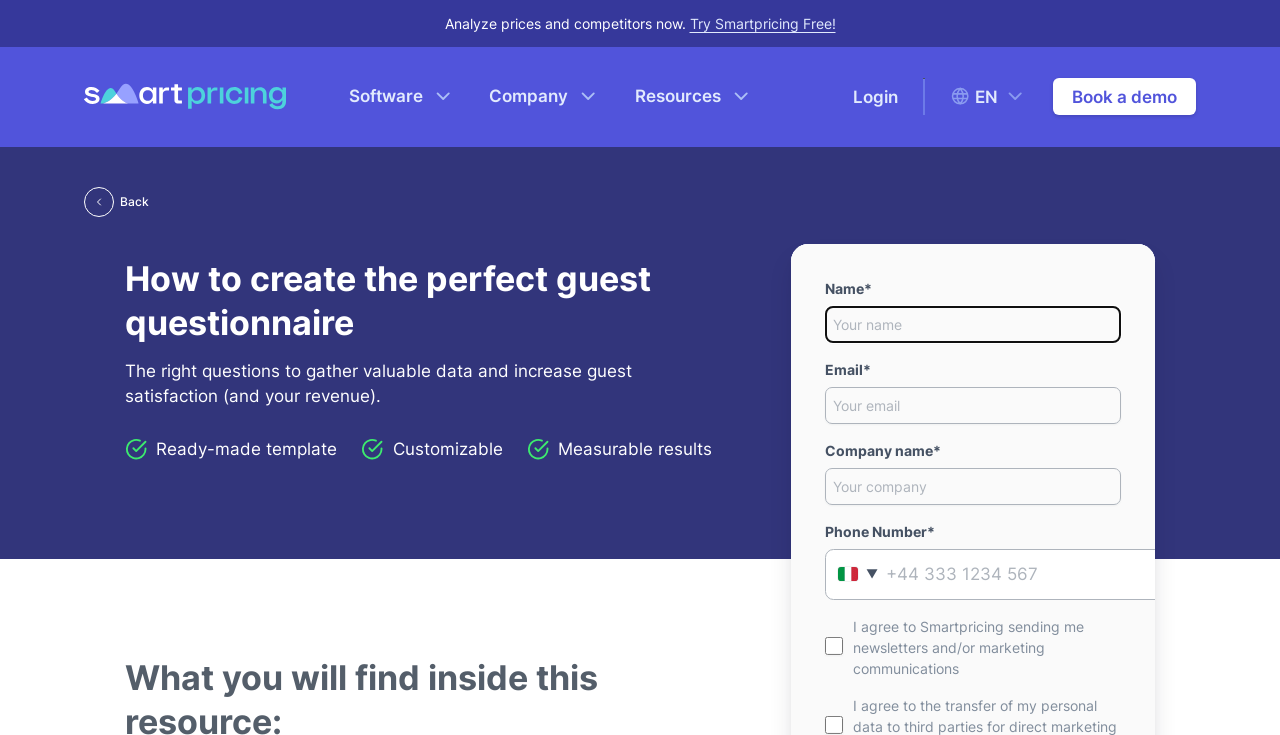Please answer the following question using a single word or phrase: 
What is the function of the 'Country Code Selector' button?

To select a country code